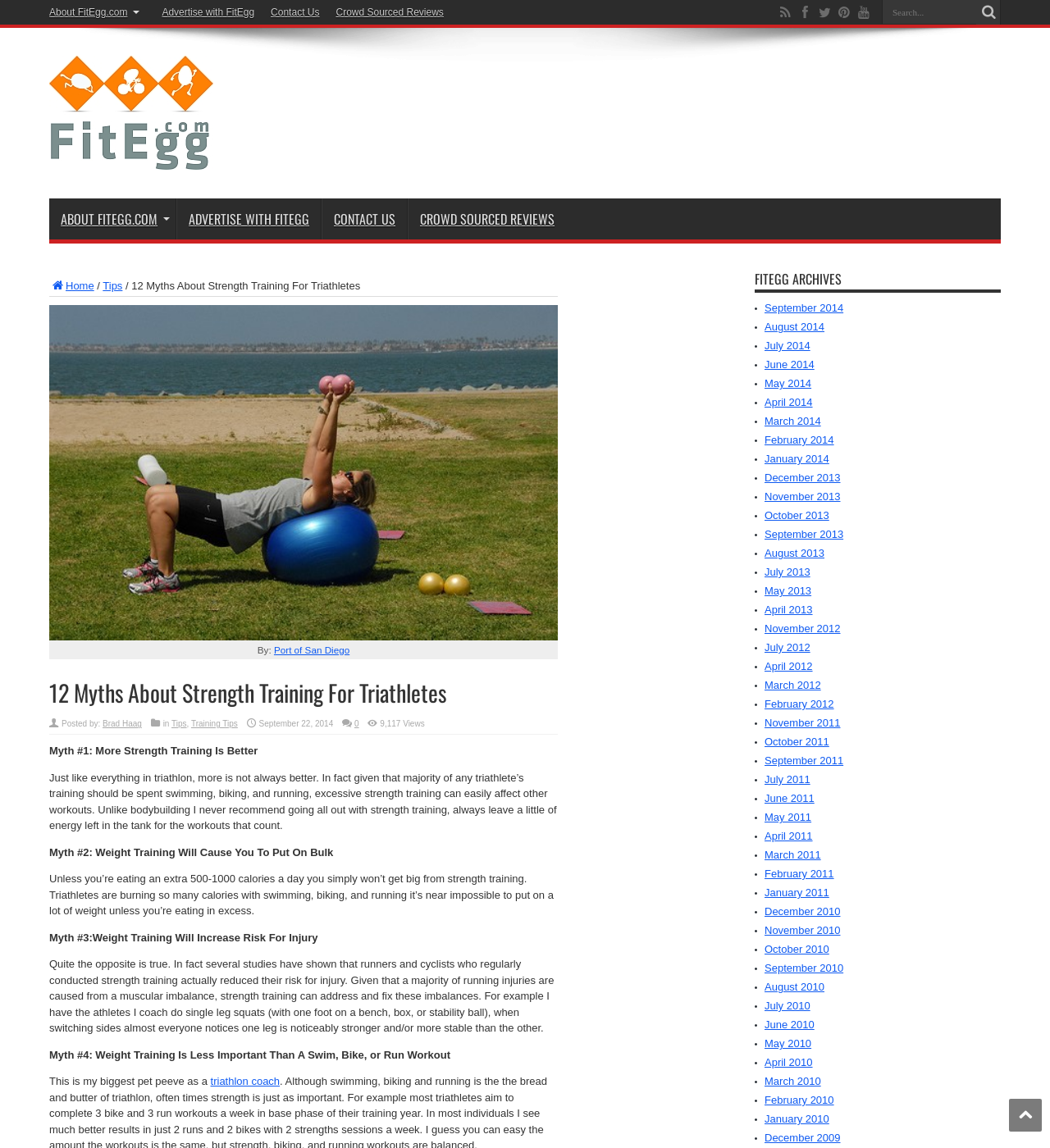What is the website's name?
Using the image, provide a concise answer in one word or a short phrase.

FitEgg.com